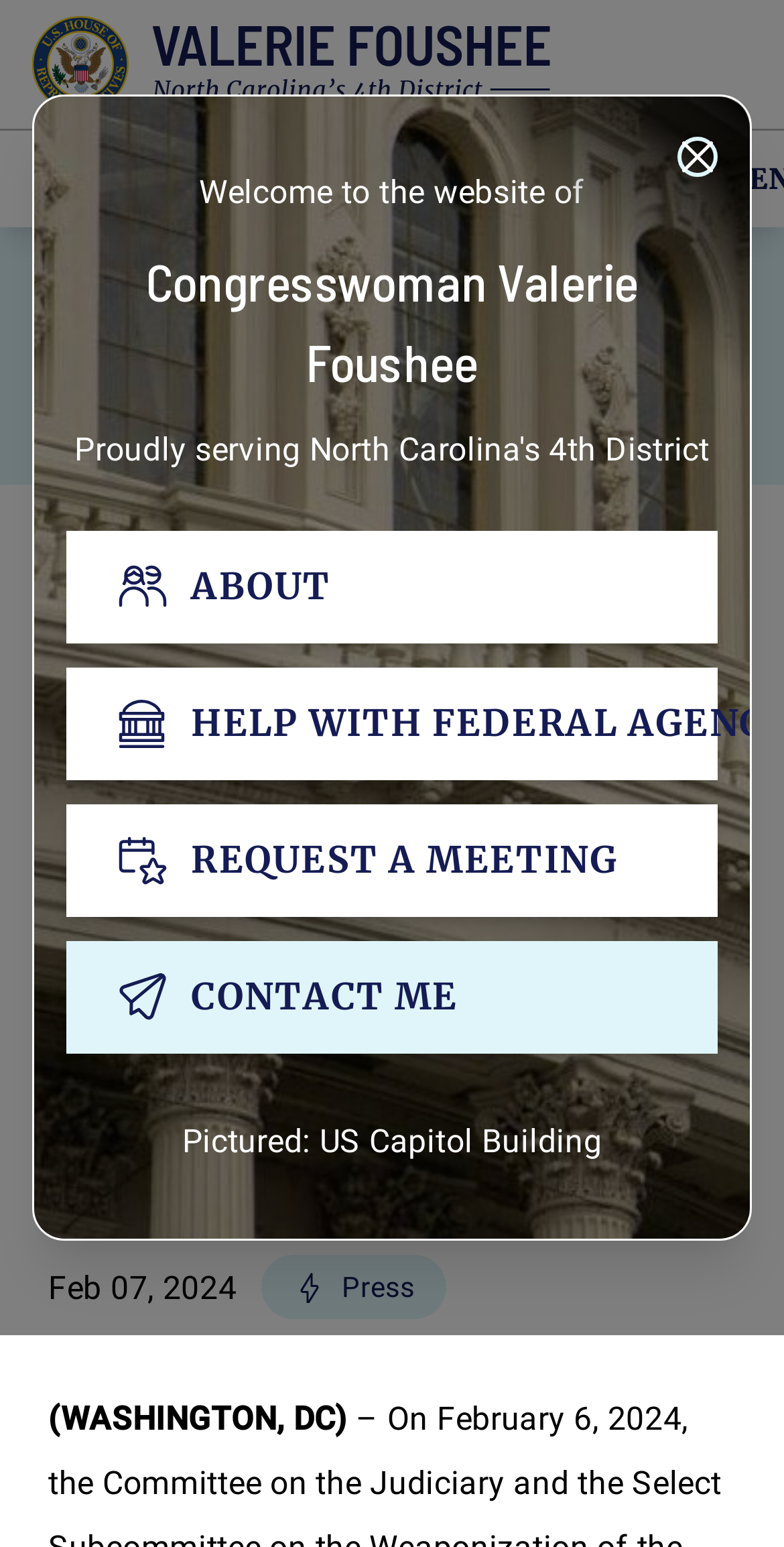Provide your answer to the question using just one word or phrase: What is the purpose of the 'HELP WITH FEDERAL AGENCY' button?

To request help with a federal agency